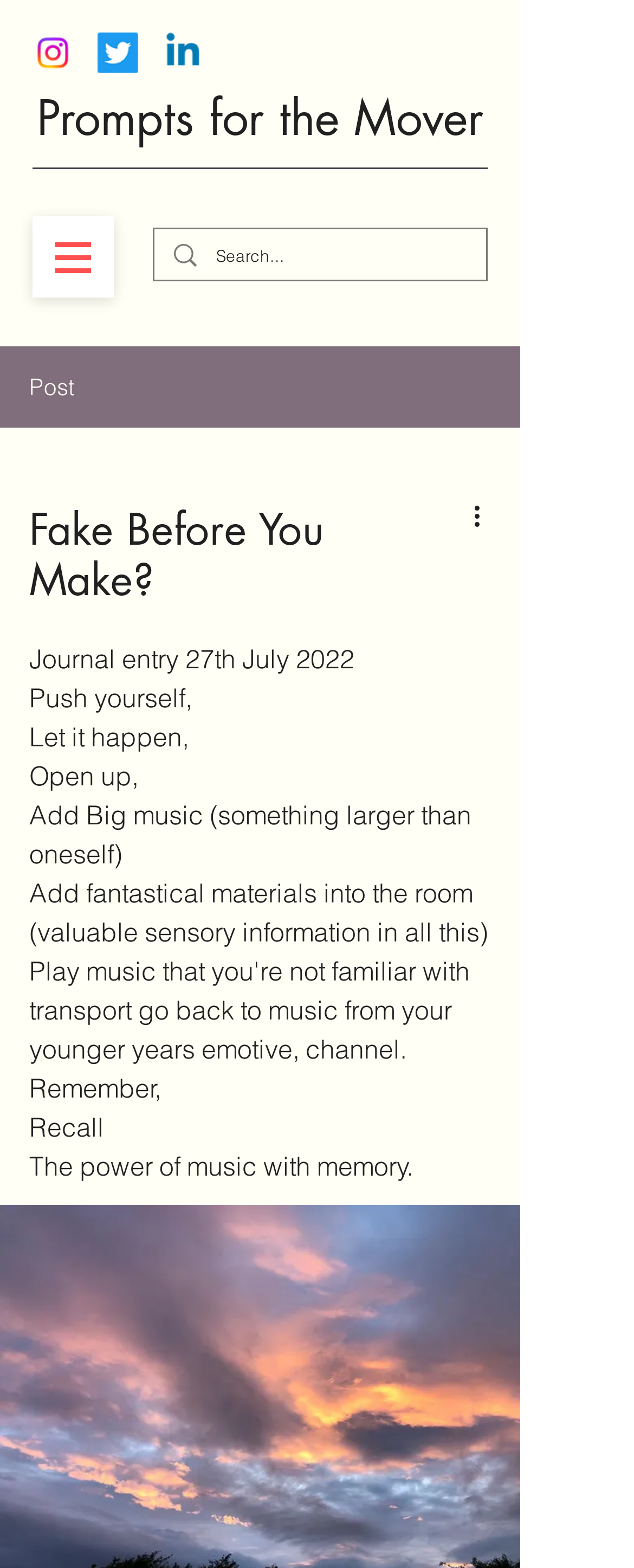Offer a thorough description of the webpage.

The webpage appears to be a journal entry or a blog post with a title "Fake Before You Make?" at the top. Below the title, there is a section labeled "Prompts for the Mover" which seems to be the main content of the page. 

On the top left corner, there is a social bar with links to Instagram, Twitter, and Linkedin, each accompanied by its respective icon. 

To the right of the social bar, there is a search bar with a magnifying glass icon and a placeholder text "Search...". 

On the top right corner, there is a button to open a navigation menu. 

The main content of the page is a series of journal entries or prompts, each on a new line. The prompts include "Push yourself,", "Let it happen,", "Open up,", "Add Big music (something larger than oneself)", "Add fantastical materials into the room (valuable sensory information in all this)", "Remember,", "Recall", and "The power of music with memory.". 

There is a button labeled "More actions" at the bottom right corner of the main content section, accompanied by an icon.